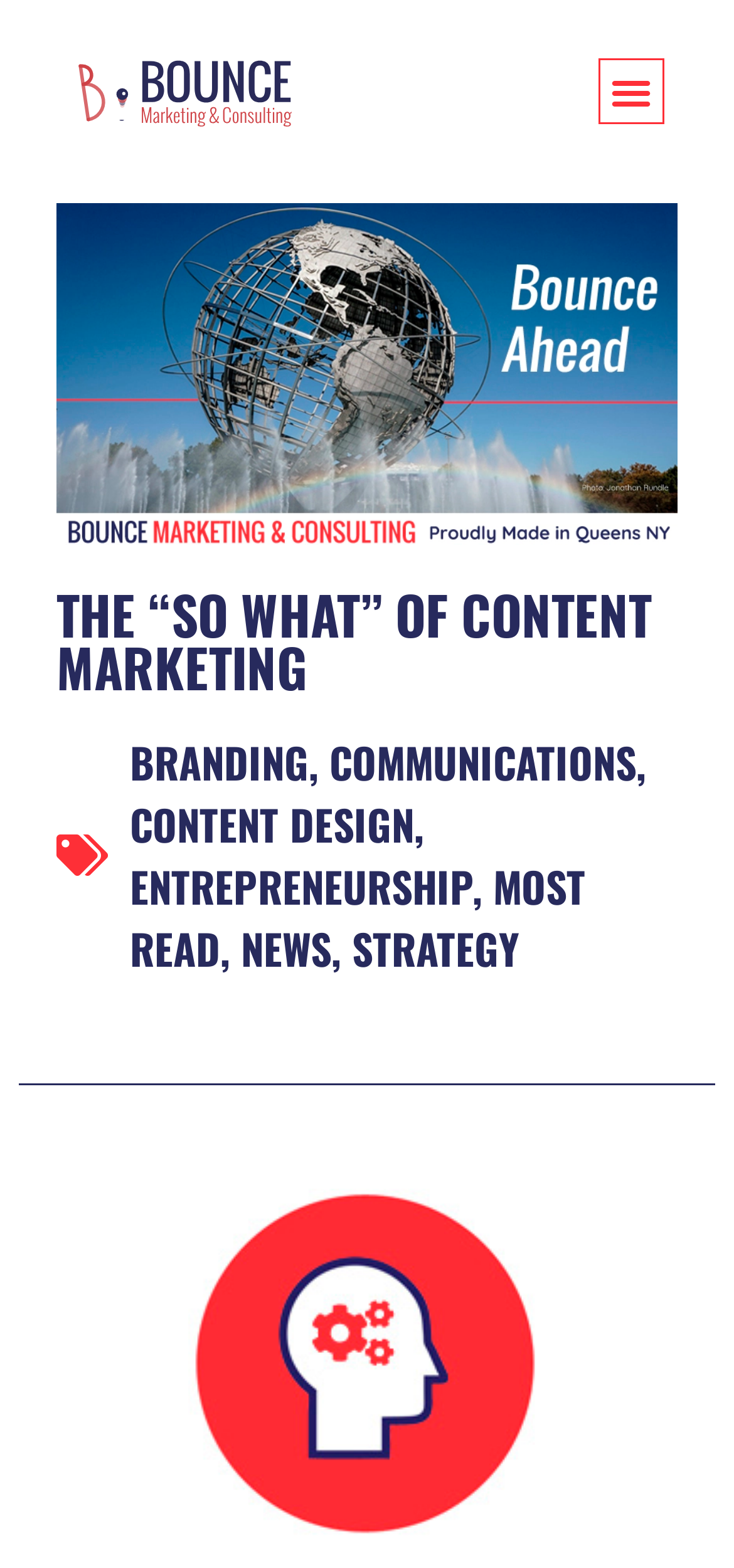How many headings are on the webpage?
Please answer the question as detailed as possible.

There is only one heading element on the webpage, which has the text 'THE “SO WHAT” OF CONTENT MARKETING'. It is located above the main content and is the main heading of the webpage.